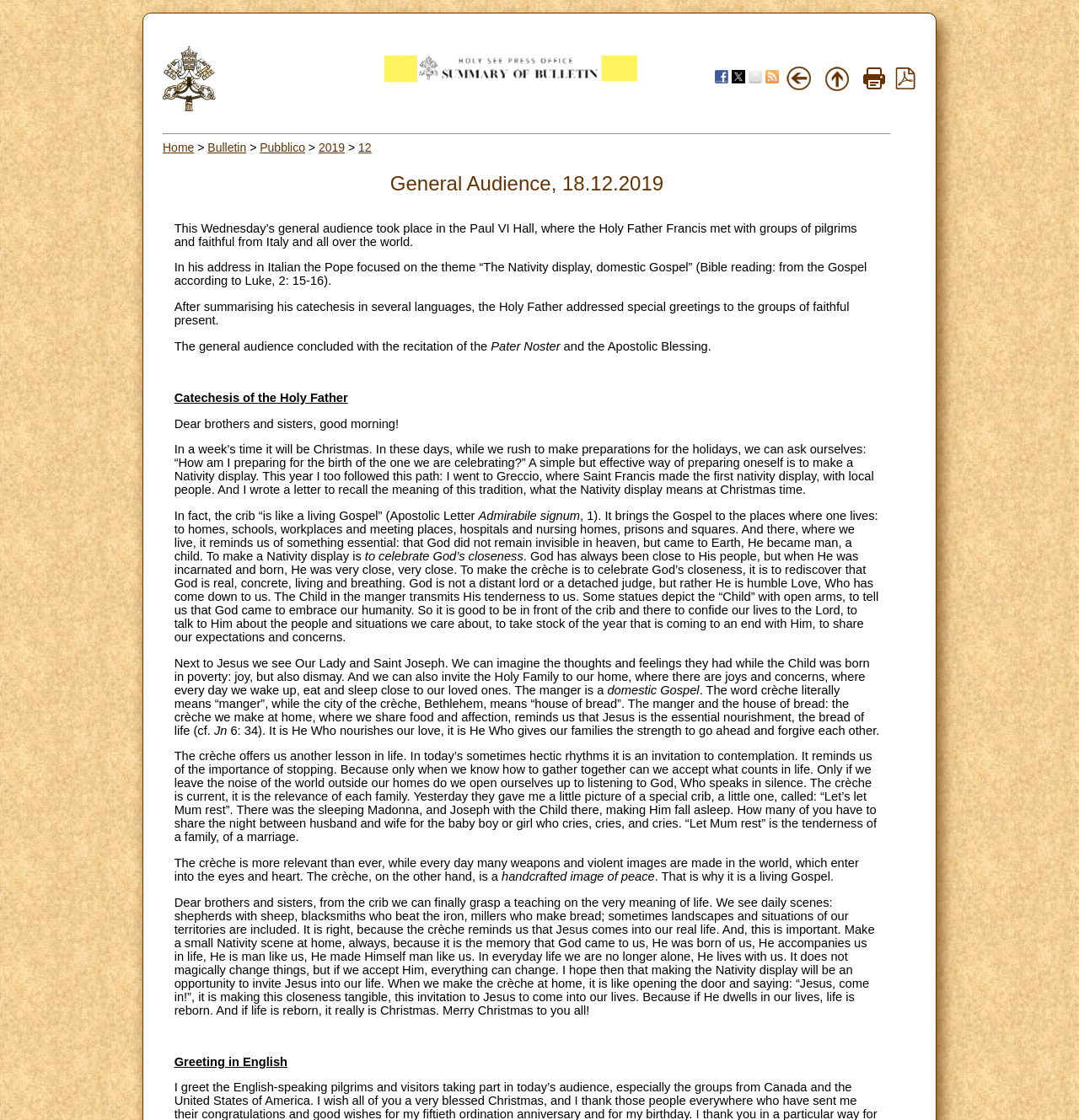For the following element description, predict the bounding box coordinates in the format (top-left x, top-left y, bottom-right x, bottom-right y). All values should be floating point numbers between 0 and 1. Description: Pubblico

[0.241, 0.126, 0.283, 0.138]